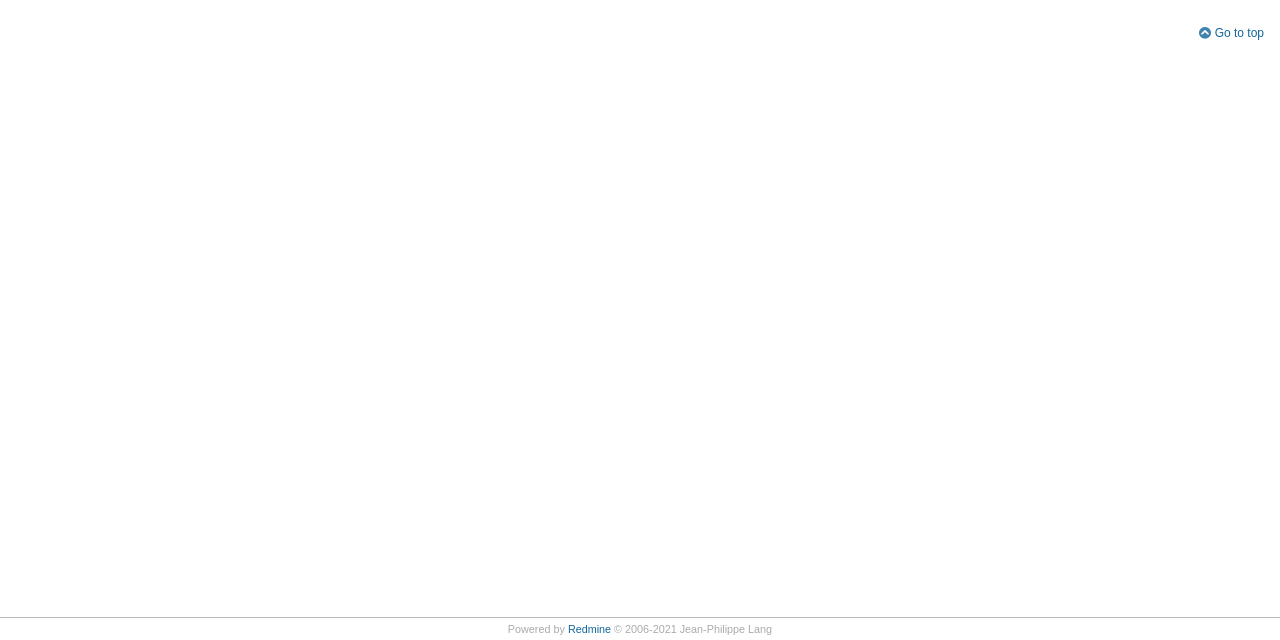Provide the bounding box coordinates of the HTML element this sentence describes: "1.3 Strategies for Managing Instability".

None